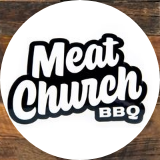Give a detailed account of the elements present in the image.

This image features the logo of "Meat Church BBQ," a well-established global lifestyle brand celebrated for its BBQ products. The logo, designed with a bold, stylized font in black and white, prominently displays the brand name "Meat Church" with "BBQ" stylized beneath it, all set against a circular background that evokes a rustic, wood-themed aesthetic. This branding reflects Meat Church's strong presence in the outdoor cooking community and its reputation for high-quality craft BBQ seasonings and accessories. The brand is known for its extensive social media reach, sharing recipes and grilling techniques that cater to BBQ enthusiasts around the world. The logo captures the essence of the brand’s mission: to provide exceptional flavor and experiences for grilled foods, making gourmet BBQ accessible to everyone.